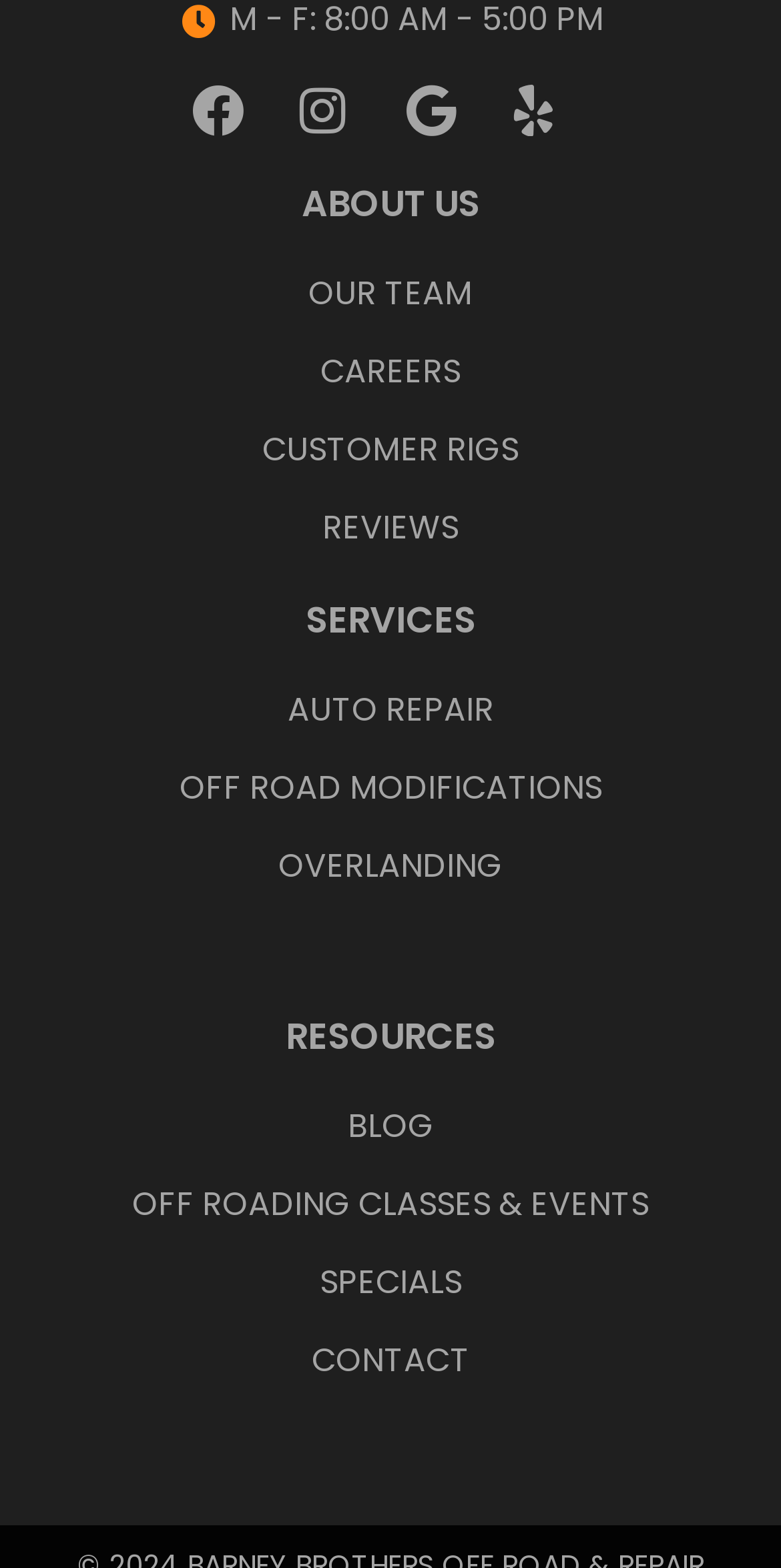How many main sections are there on the webpage?
Look at the image and answer the question using a single word or phrase.

4